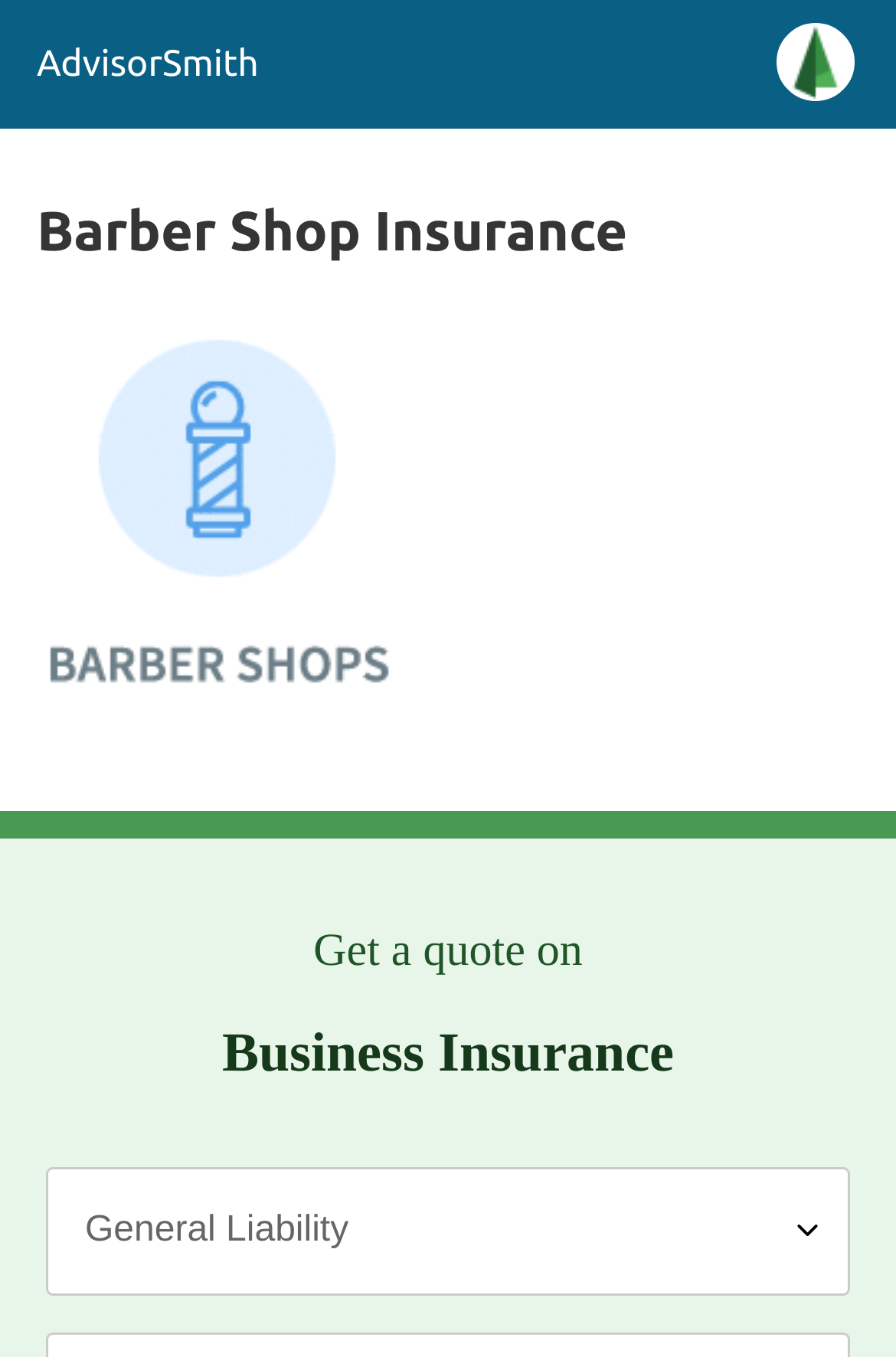Analyze the image and deliver a detailed answer to the question: What is the main topic of this webpage?

Based on the heading 'Barber Shop Insurance' and the image with the same name, it is clear that the main topic of this webpage is related to insurance for barber shops.